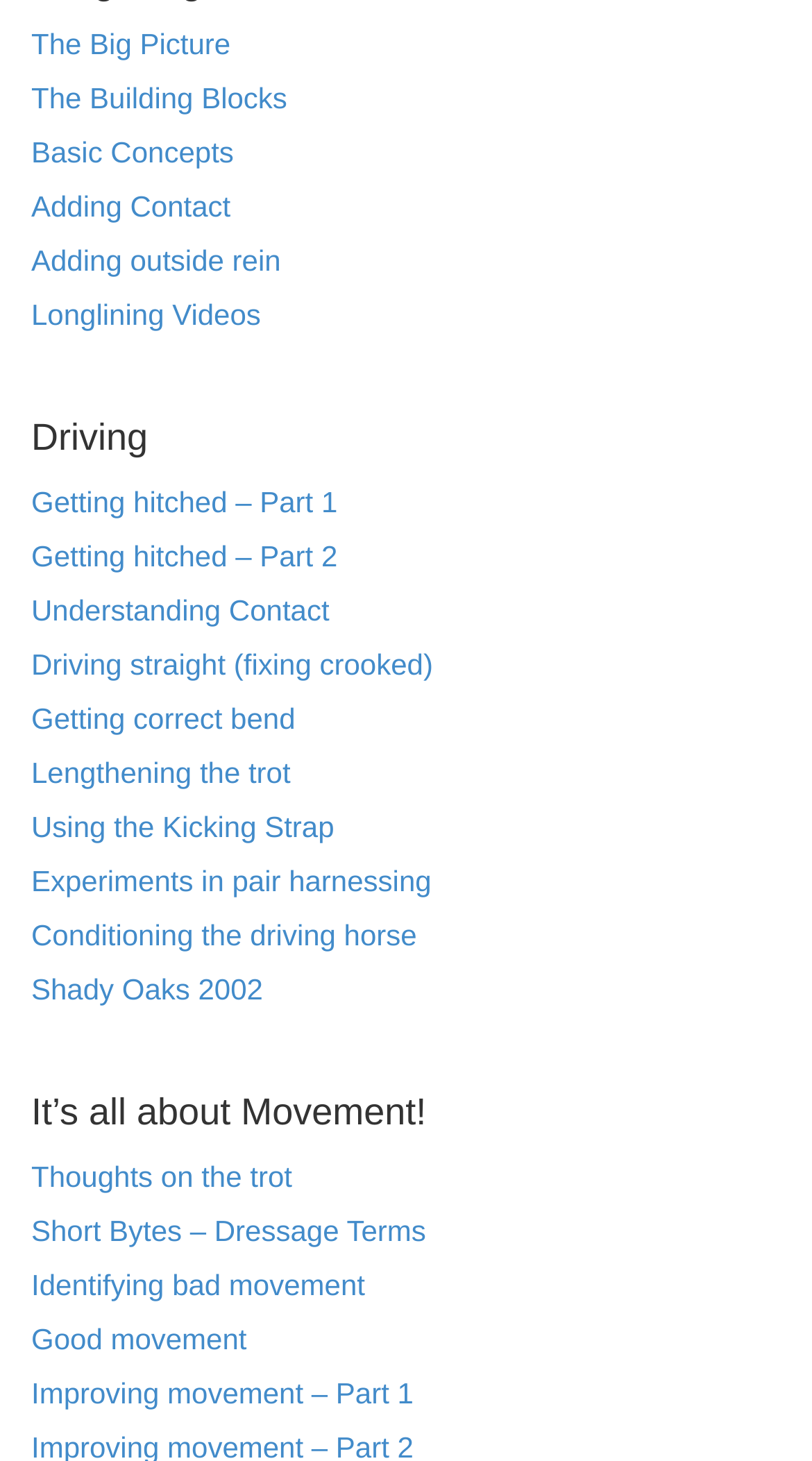Please identify the bounding box coordinates of the area that needs to be clicked to fulfill the following instruction: "Learn about 'Improving movement – Part 1'."

[0.038, 0.942, 0.509, 0.965]